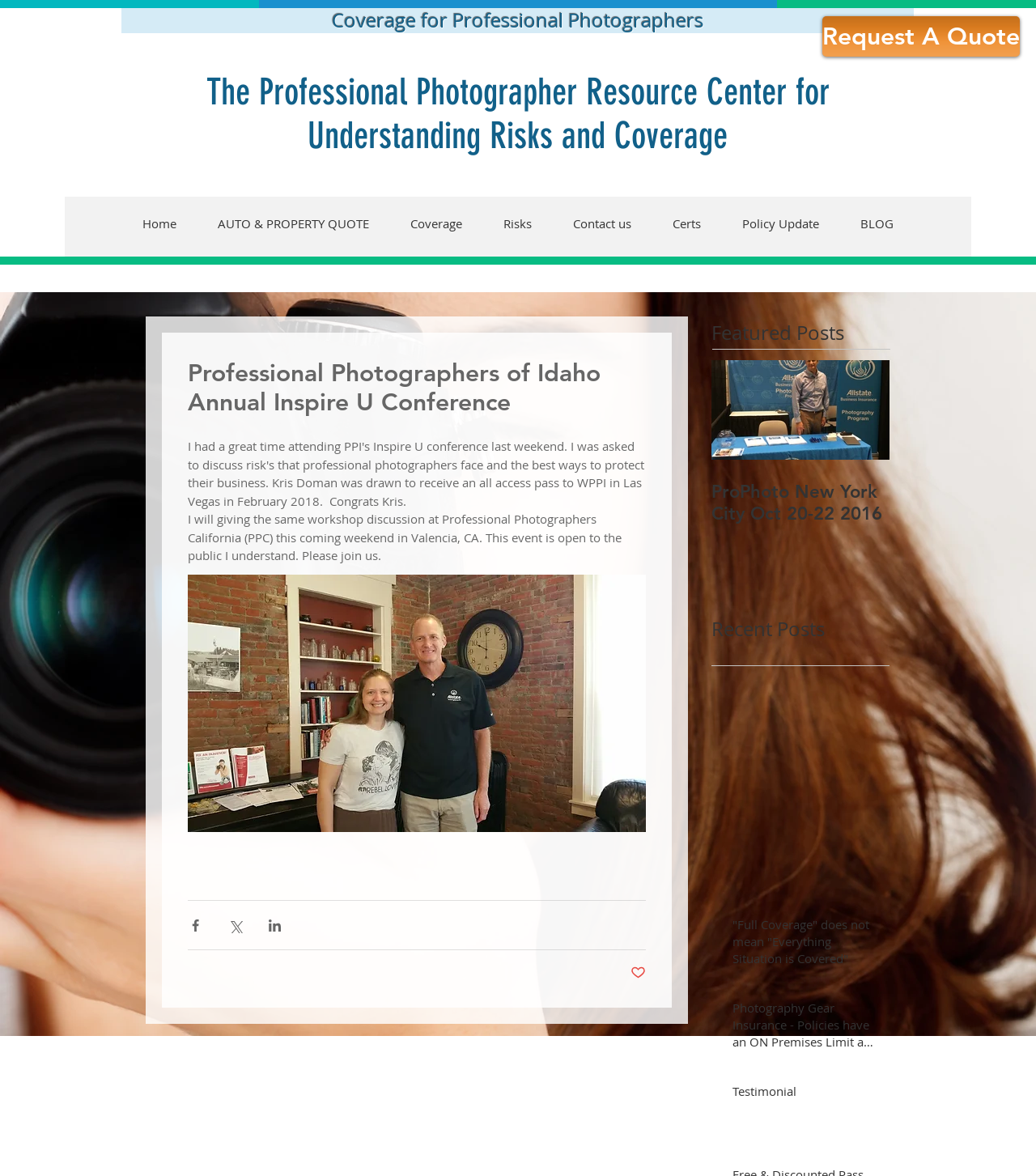Provide the bounding box coordinates of the UI element that matches the description: "BLOG".

[0.81, 0.164, 0.882, 0.216]